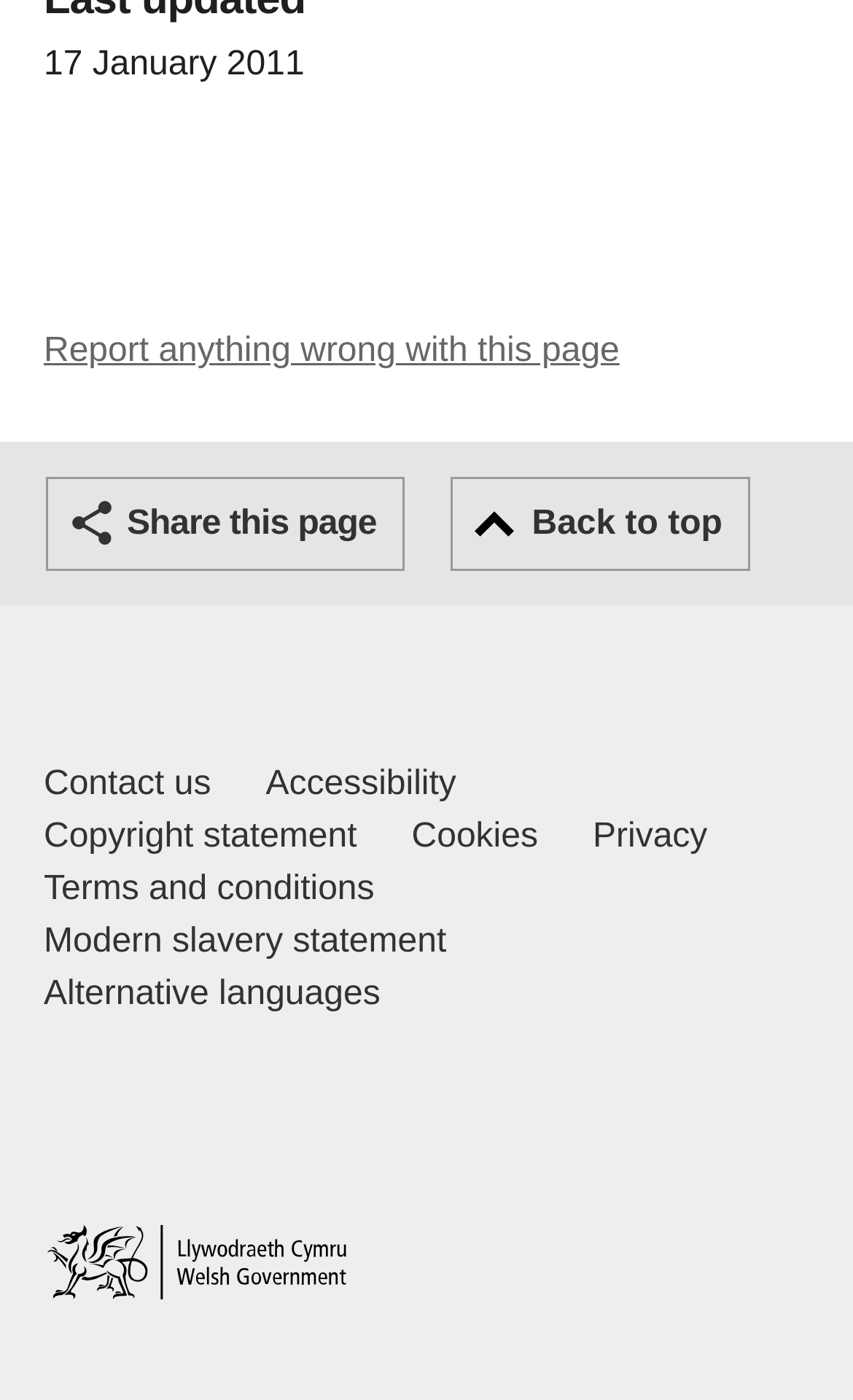Determine the bounding box coordinates of the clickable region to carry out the instruction: "Go back to top".

[0.529, 0.34, 0.88, 0.407]